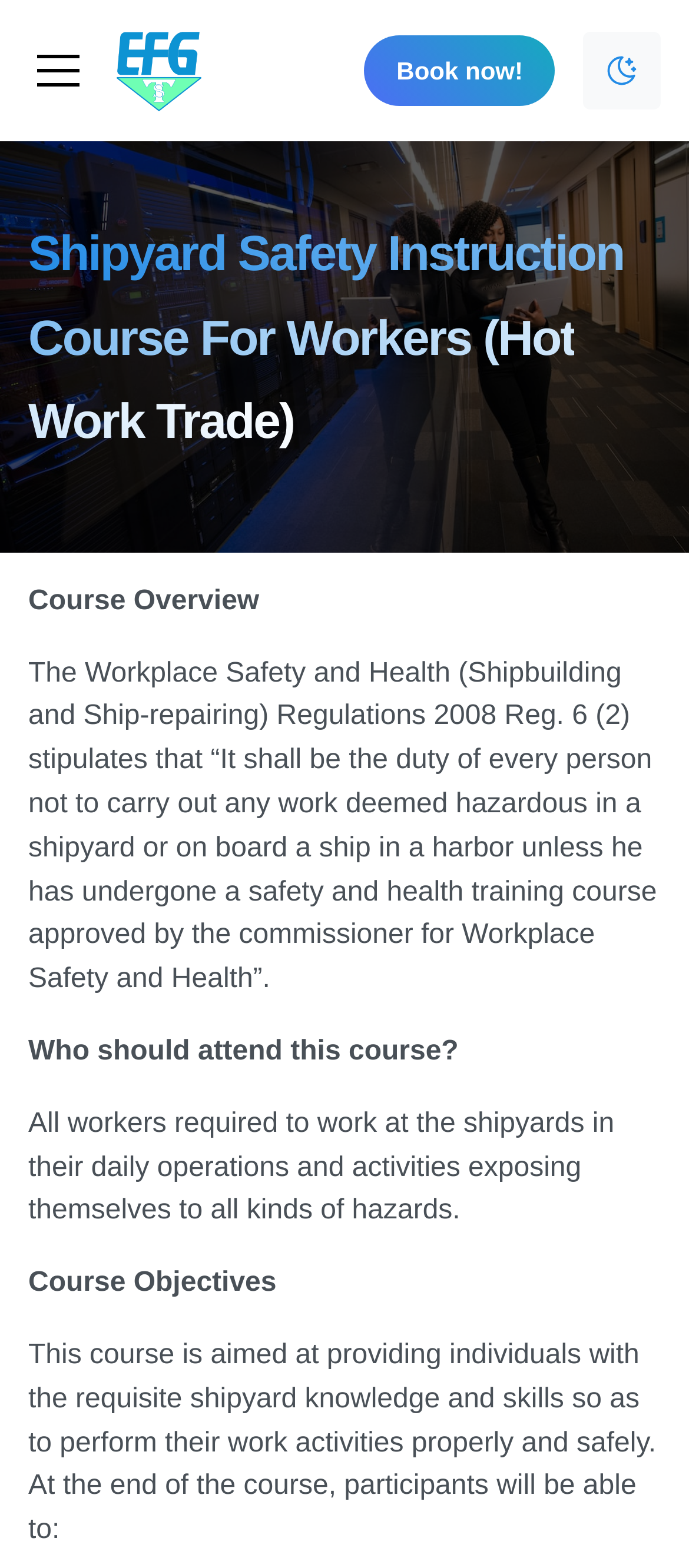Answer the question below in one word or phrase:
What is the regulation mentioned in the course overview?

Reg. 6 (2) of 2008